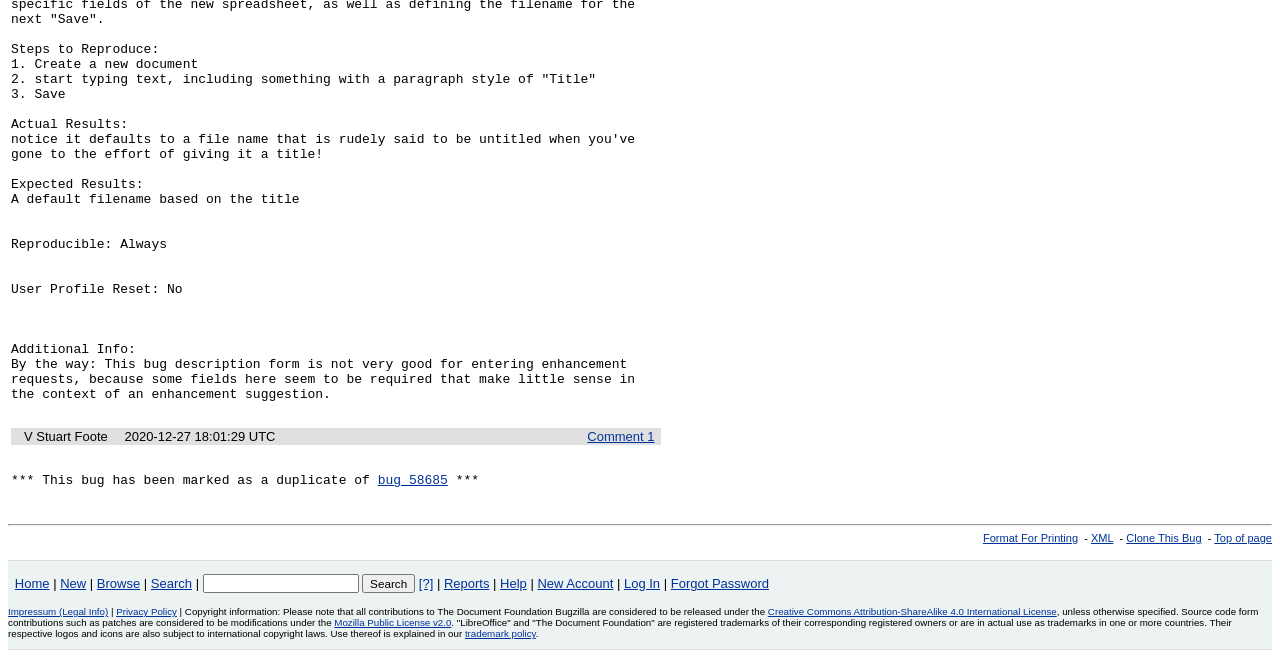Can you show the bounding box coordinates of the region to click on to complete the task described in the instruction: "Go to the home page"?

[0.012, 0.876, 0.039, 0.898]